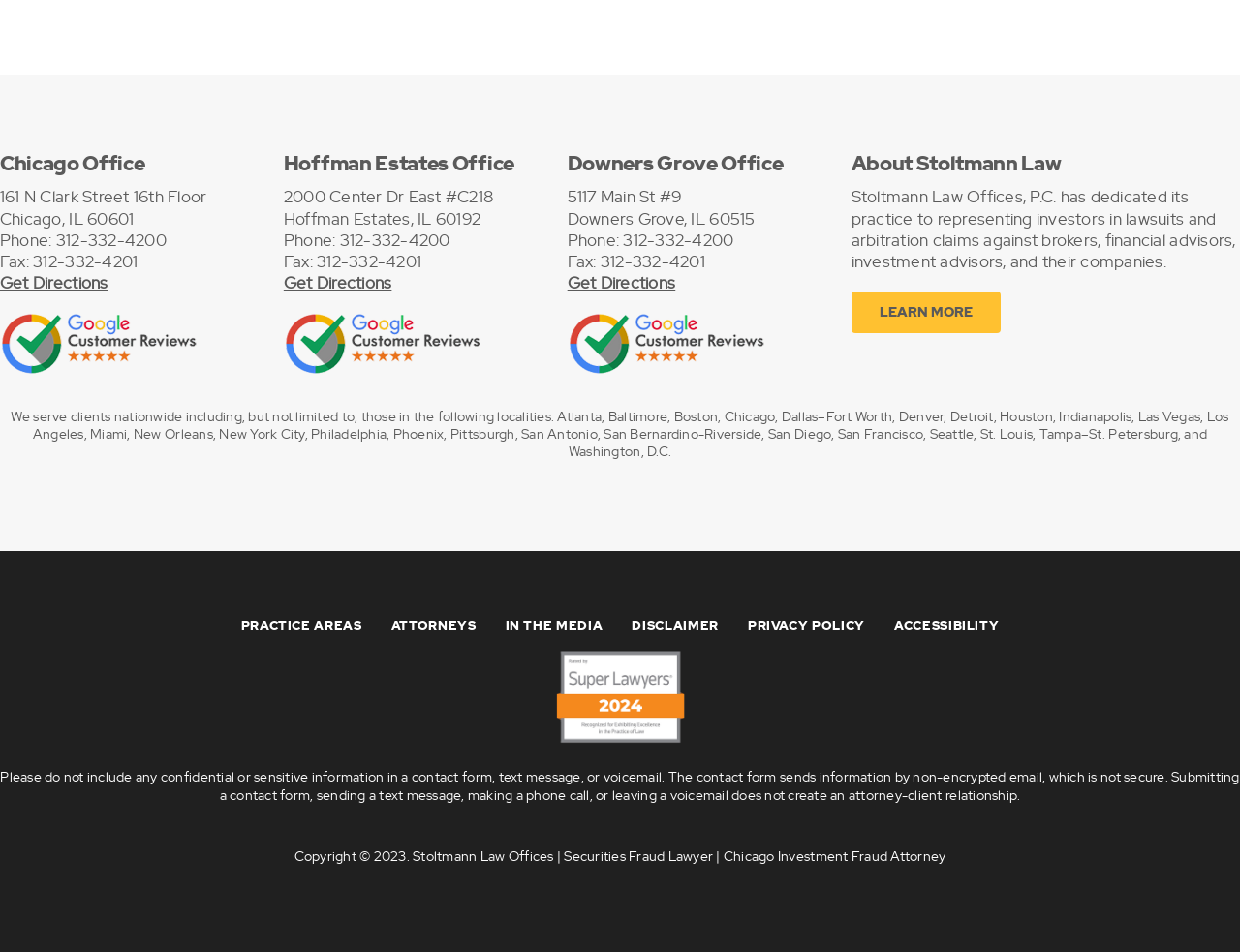Please locate the bounding box coordinates of the element's region that needs to be clicked to follow the instruction: "Learn more about Stoltmann Law Offices". The bounding box coordinates should be provided as four float numbers between 0 and 1, i.e., [left, top, right, bottom].

[0.686, 0.306, 0.807, 0.35]